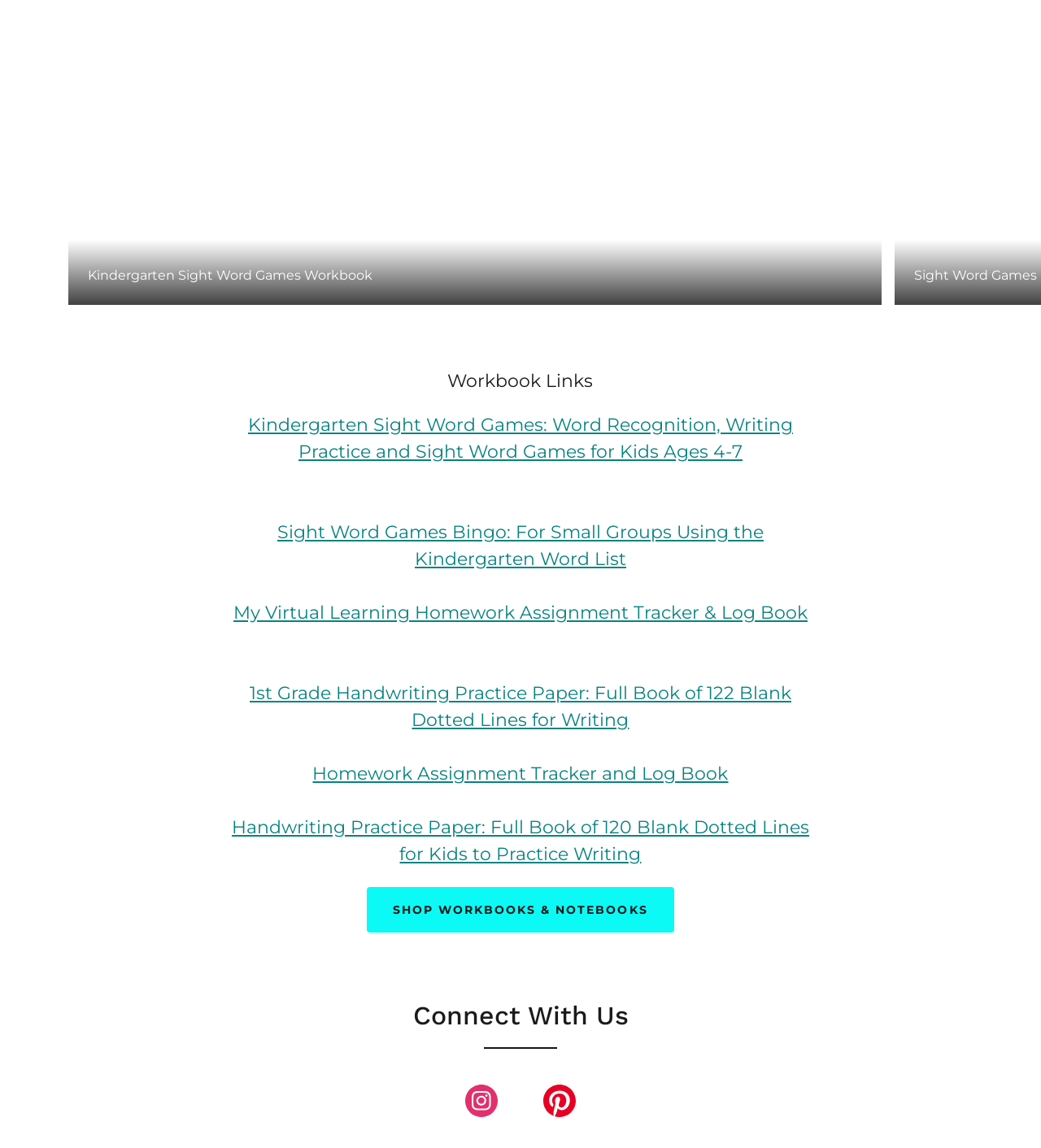Respond to the question below with a single word or phrase:
What is the text of the figcaption element?

Kindergarten Sight Word Games Workbook